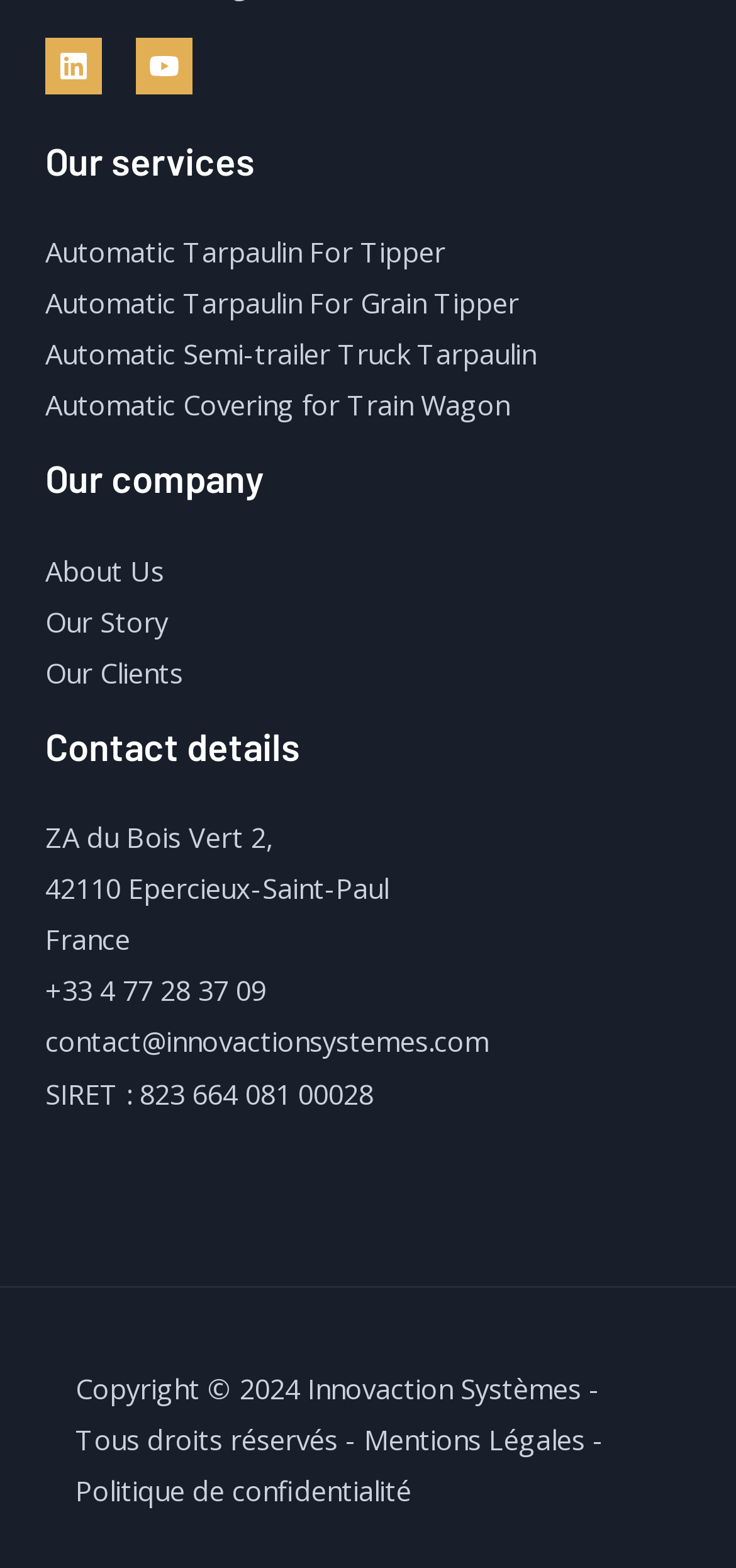Locate the bounding box coordinates of the element that should be clicked to fulfill the instruction: "Read about company story".

[0.062, 0.384, 0.228, 0.408]